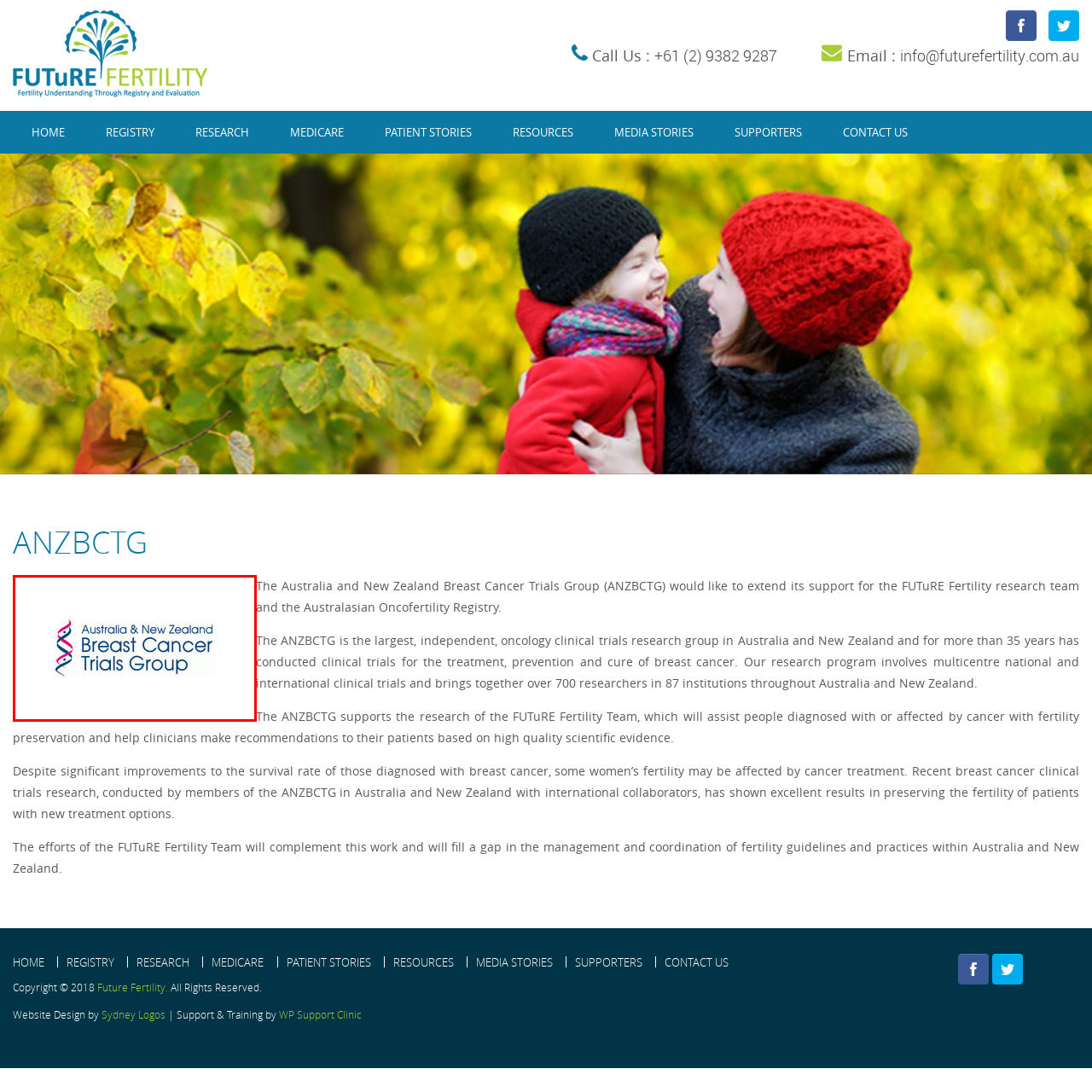View the image within the red box and answer the following question with a concise word or phrase:
What is the ANZBCTG recognized as?

Largest independent clinical trials research group